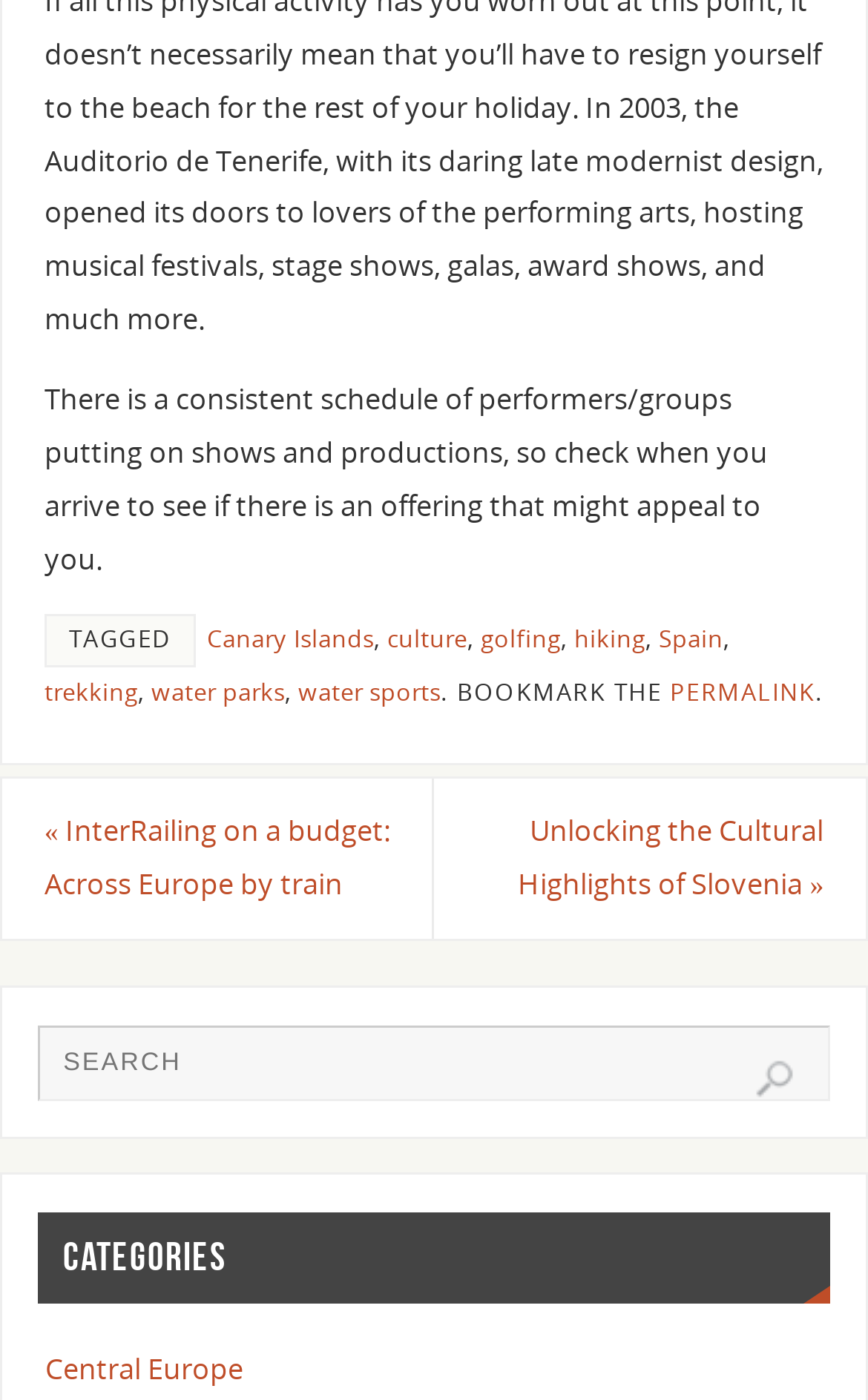Could you provide the bounding box coordinates for the portion of the screen to click to complete this instruction: "Search for something"?

[0.045, 0.732, 0.955, 0.786]